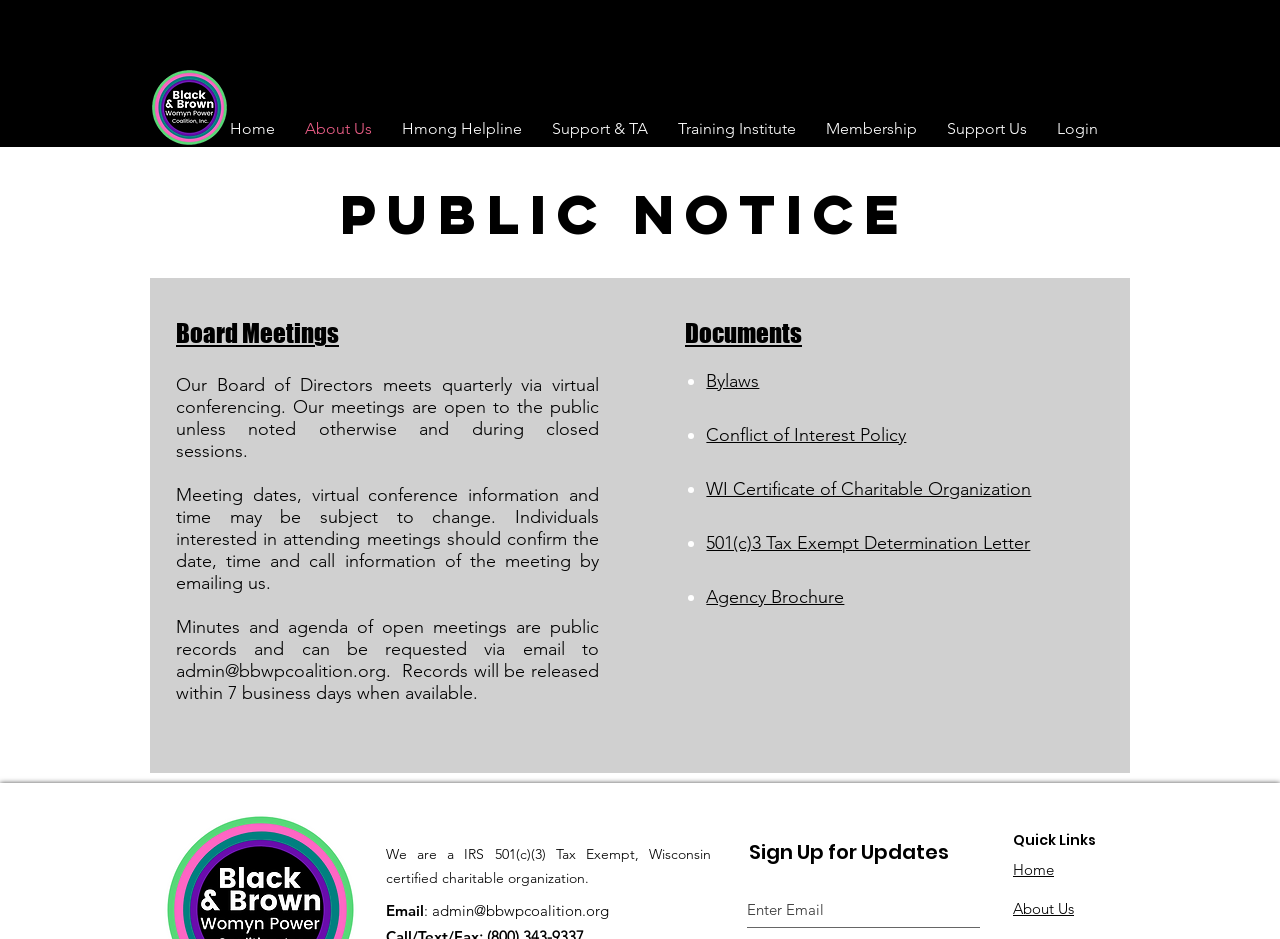What type of organization is BBWPC? Based on the image, give a response in one word or a short phrase.

501(c)(3) Tax Exempt